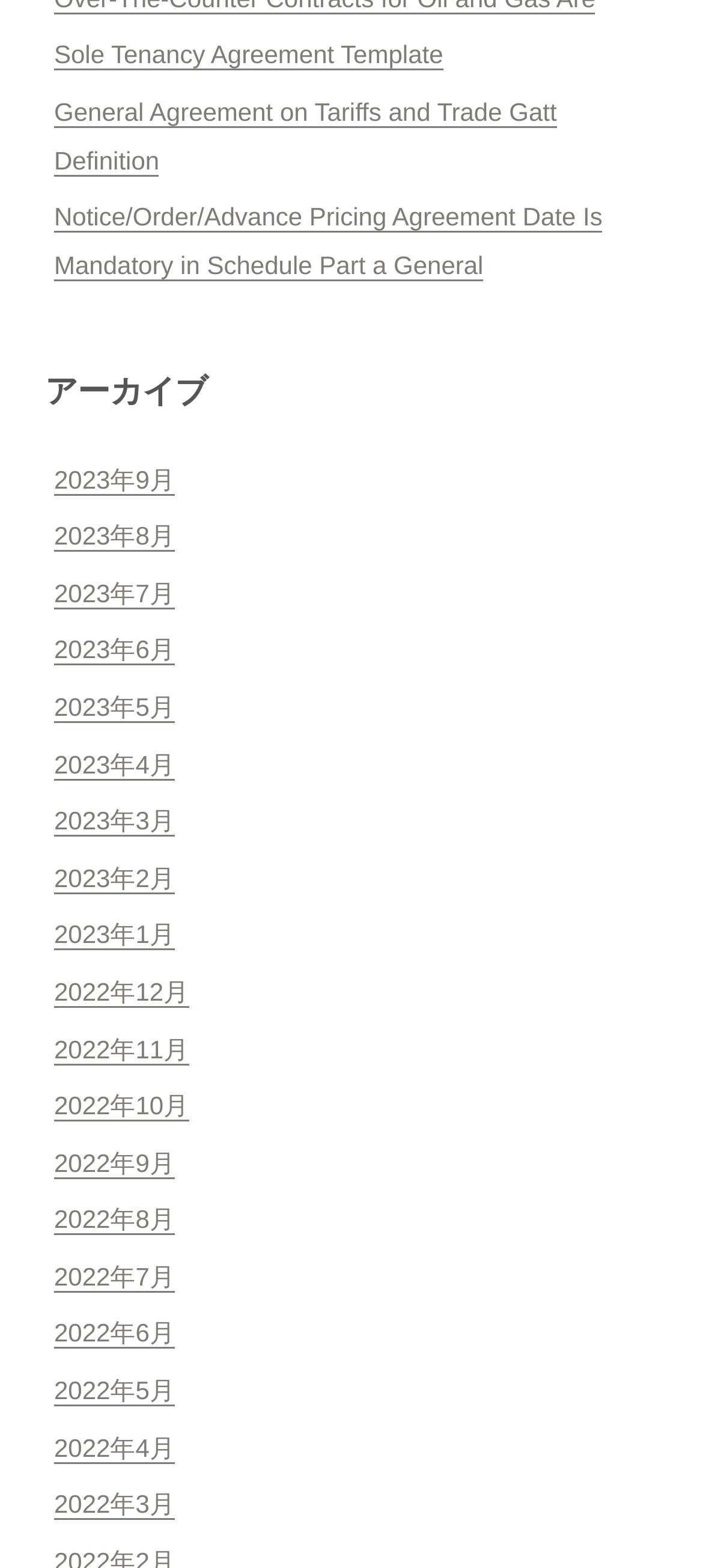Find the bounding box coordinates of the clickable element required to execute the following instruction: "Click the Facebook icon". Provide the coordinates as four float numbers between 0 and 1, i.e., [left, top, right, bottom].

None